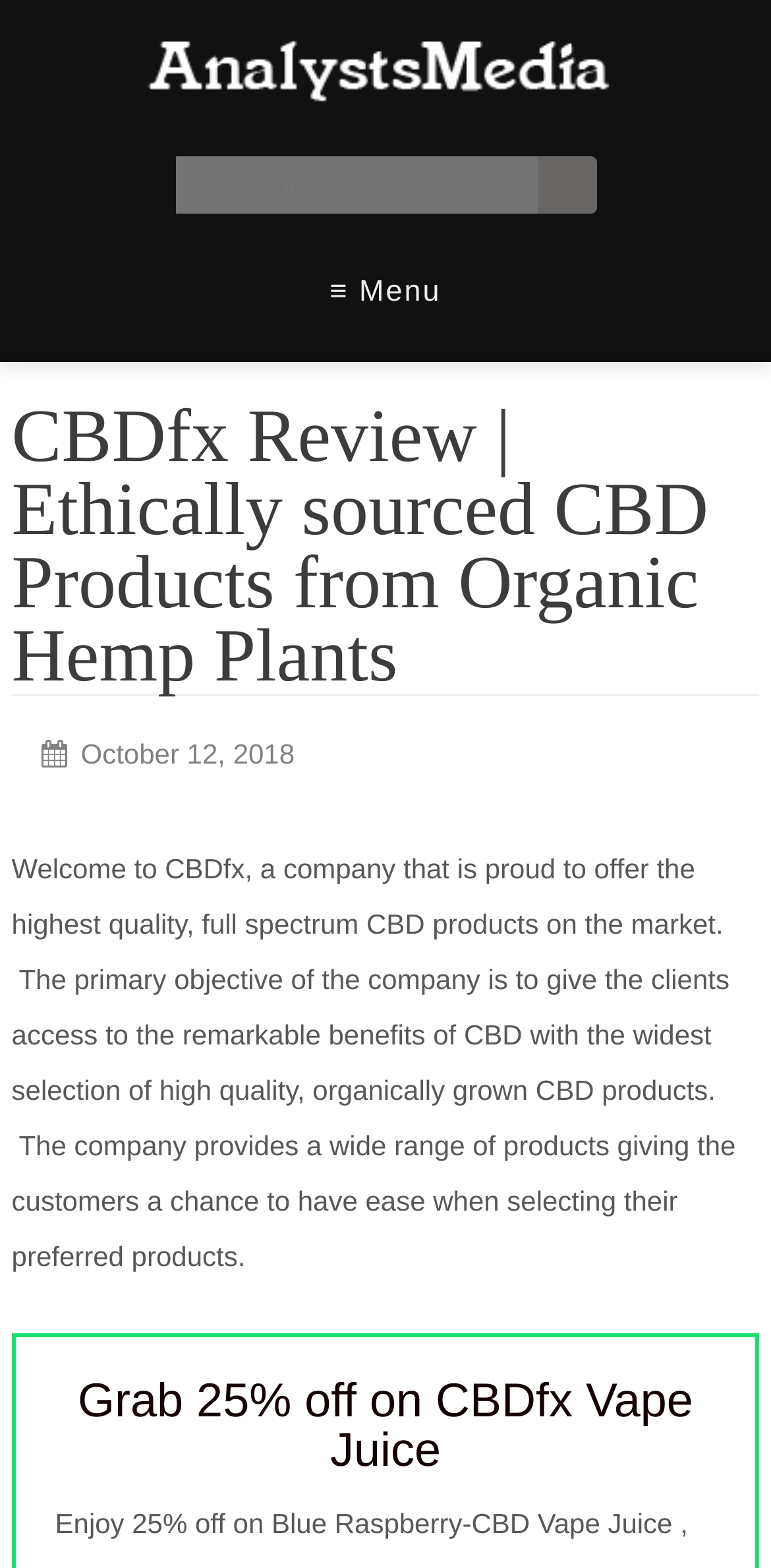Is the search function required?
Please provide a comprehensive answer based on the information in the image.

The textbox element with the placeholder 'search here...' has a 'required' attribute set to 'False', indicating that the search function is not required.